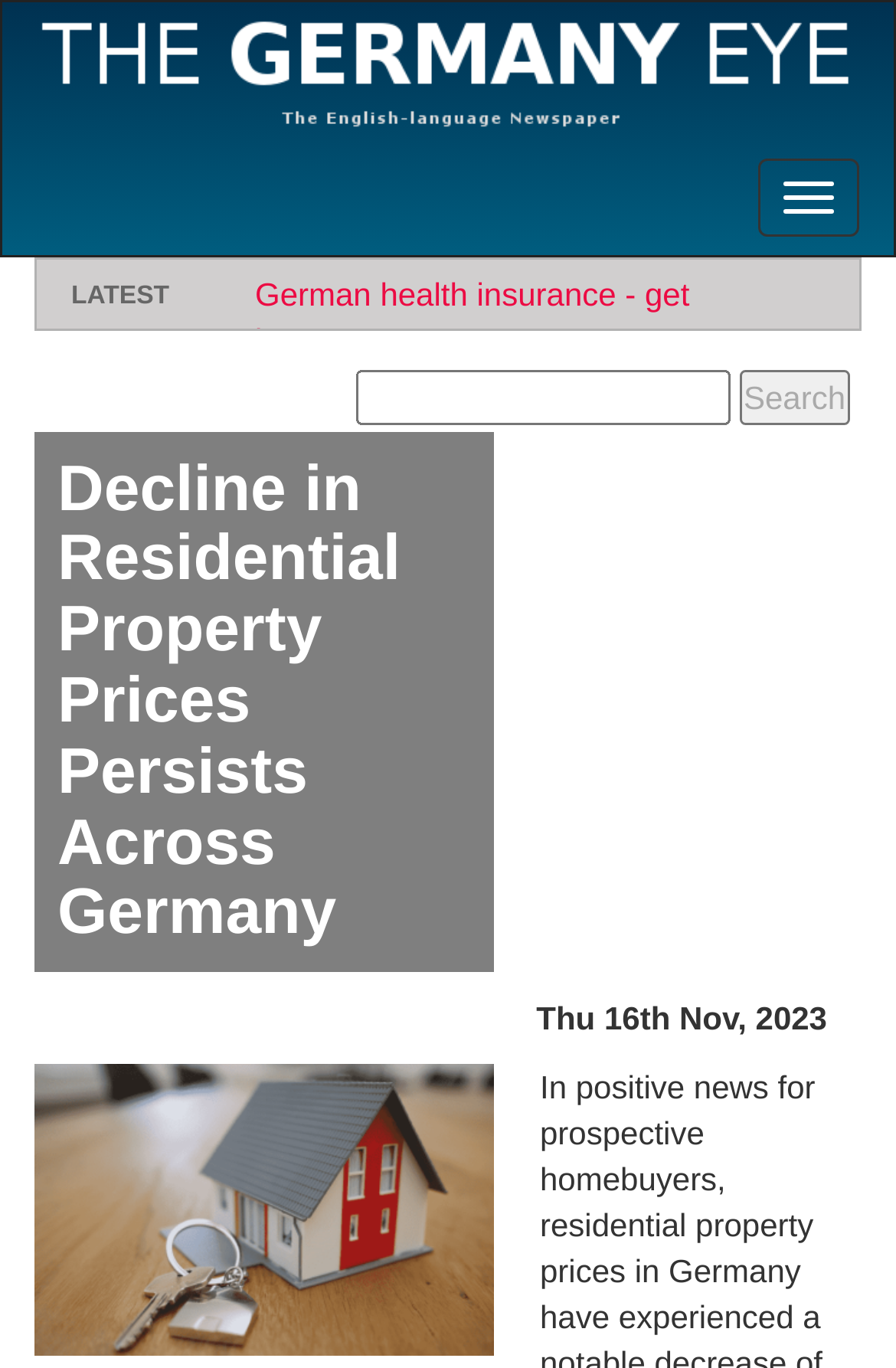For the element described, predict the bounding box coordinates as (top-left x, top-left y, bottom-right x, bottom-right y). All values should be between 0 and 1. Element description: name="search" value="Search"

[0.825, 0.27, 0.949, 0.31]